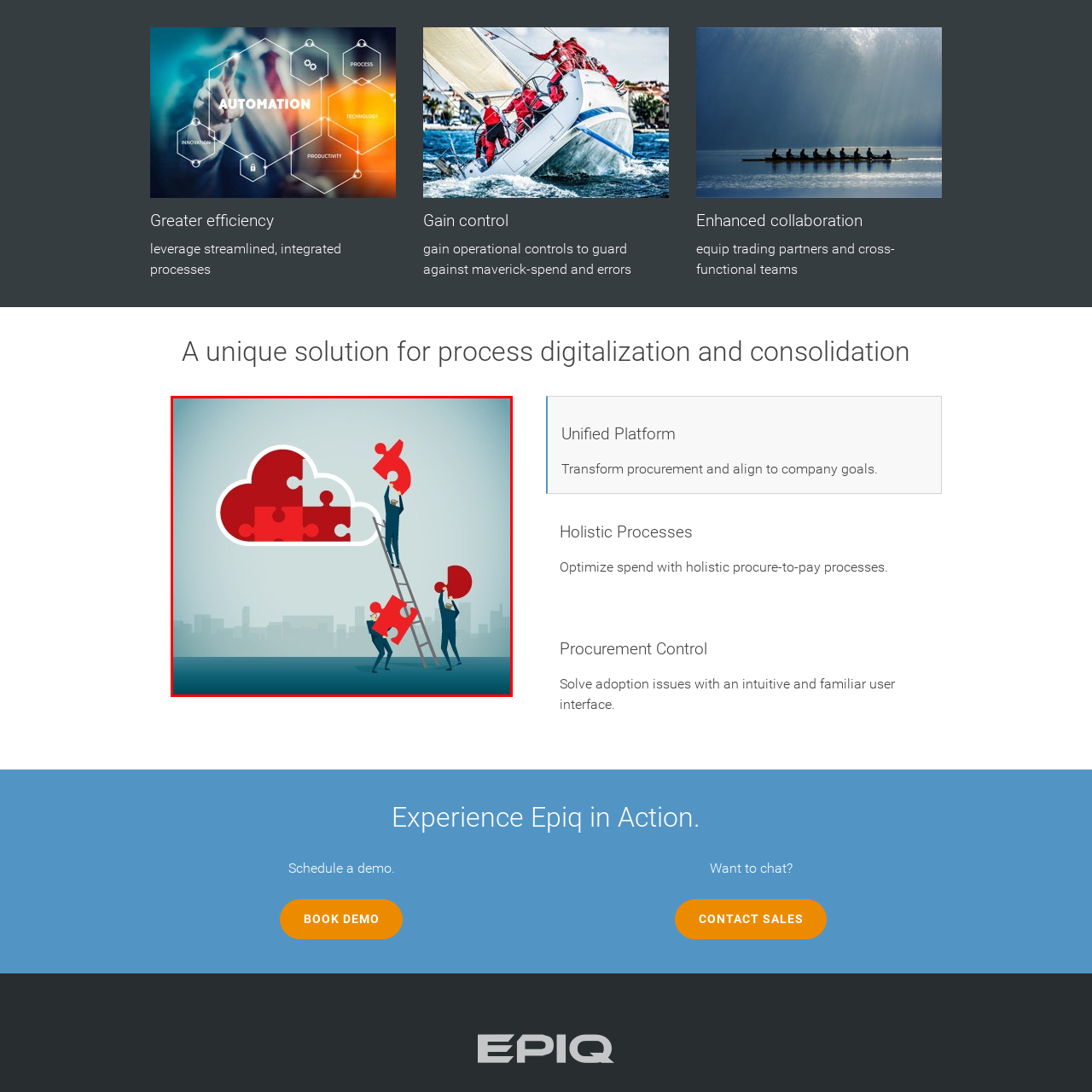Thoroughly describe the content of the image found within the red border.

The image illustrates a collaborative effort in digital transformation, featuring a cloud shape composed of red puzzle pieces. In the foreground, three individuals dressed in business attire are actively working together to assemble the puzzle. One person is positioned on a ladder, reaching up to place a piece, while the others on the ground hold pieces, suggesting teamwork and the integration of various components. The backdrop displays a city skyline, symbolizing an urban environment where such digital solutions are vital. This representation aligns with the theme of a unified spend management software platform designed for source-to-pay transformation, emphasizing efficiency, collaboration, and optimization in procurement processes.